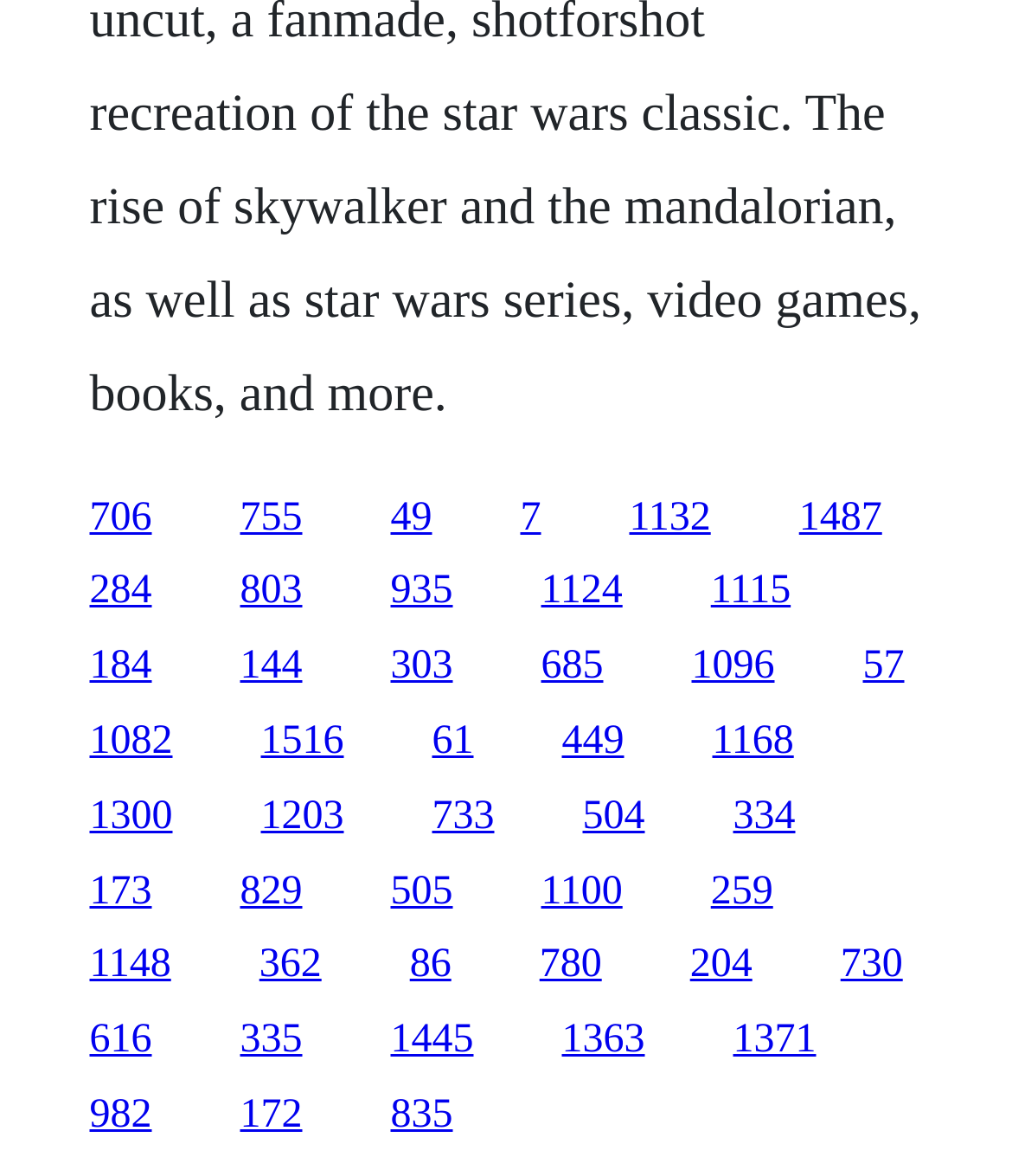Please specify the bounding box coordinates of the clickable region to carry out the following instruction: "go to the twentieth link". The coordinates should be four float numbers between 0 and 1, in the format [left, top, right, bottom].

[0.088, 0.675, 0.171, 0.713]